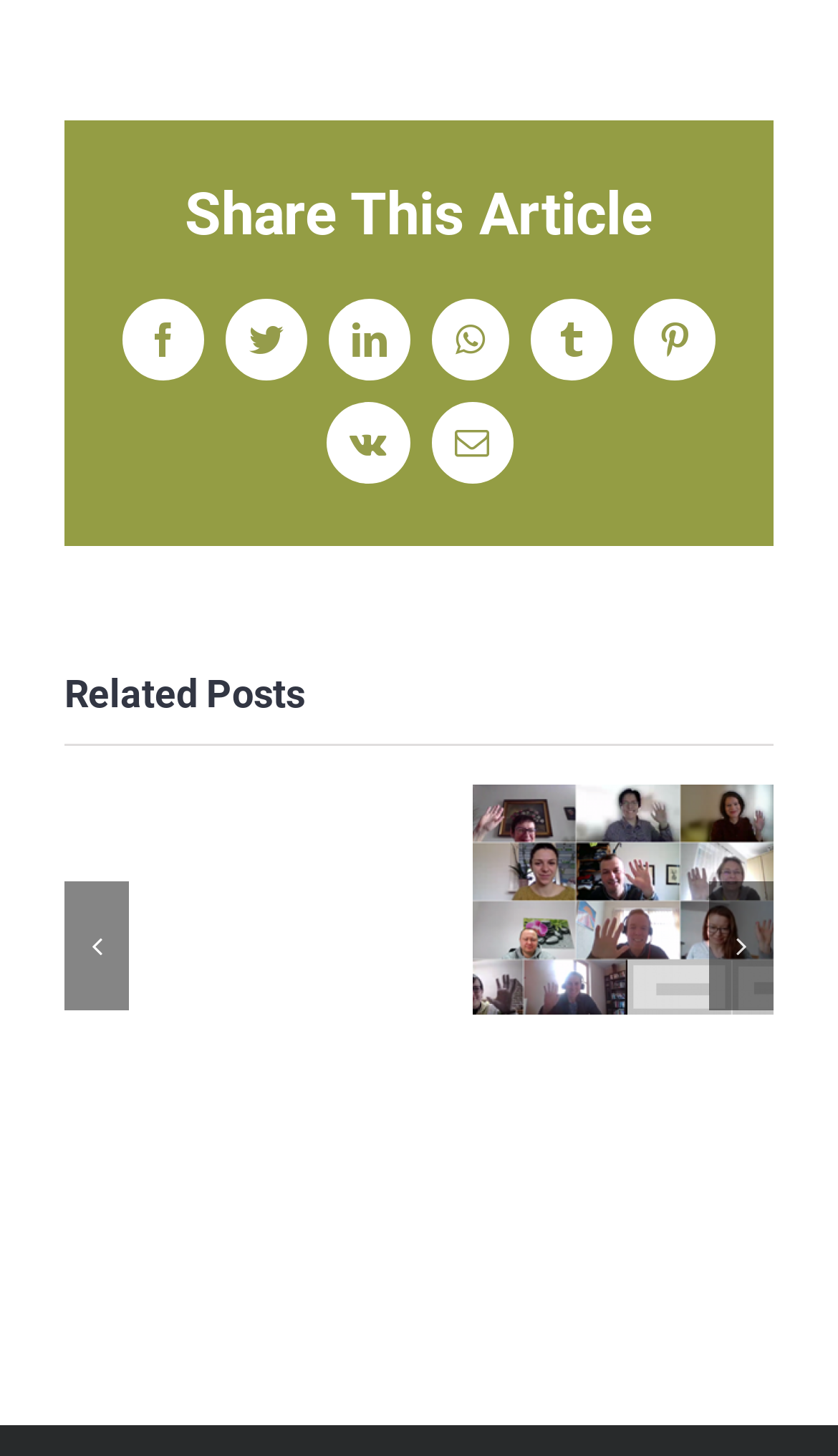Show the bounding box coordinates of the region that should be clicked to follow the instruction: "Go to the next slide."

[0.846, 0.605, 0.923, 0.694]